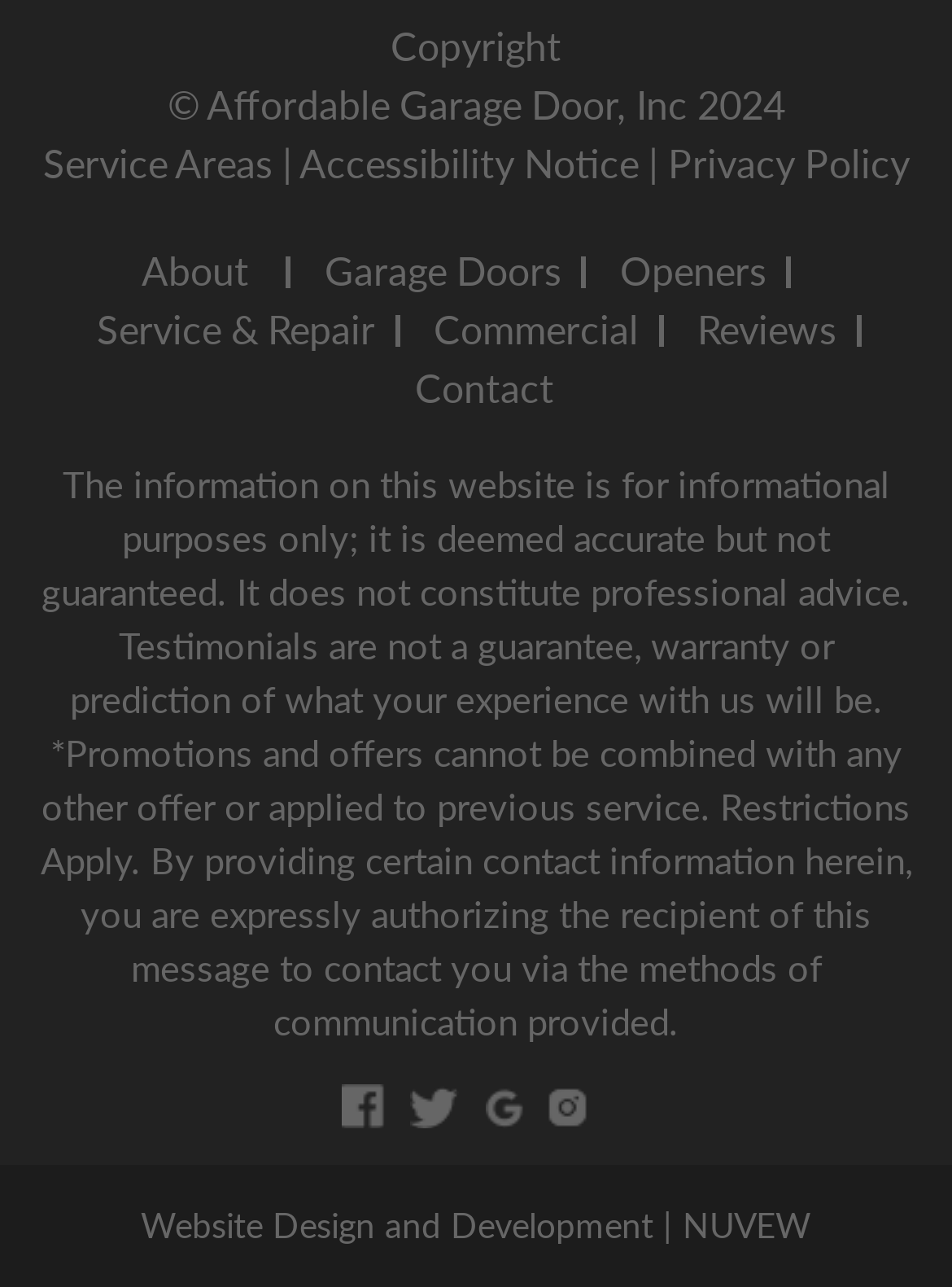Identify the bounding box coordinates of the part that should be clicked to carry out this instruction: "Follow on Facebook".

[0.359, 0.843, 0.405, 0.877]